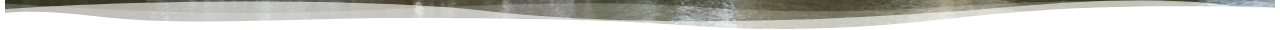Provide a short, one-word or phrase answer to the question below:
What is the dominant color scheme of the wave design?

Gray and white